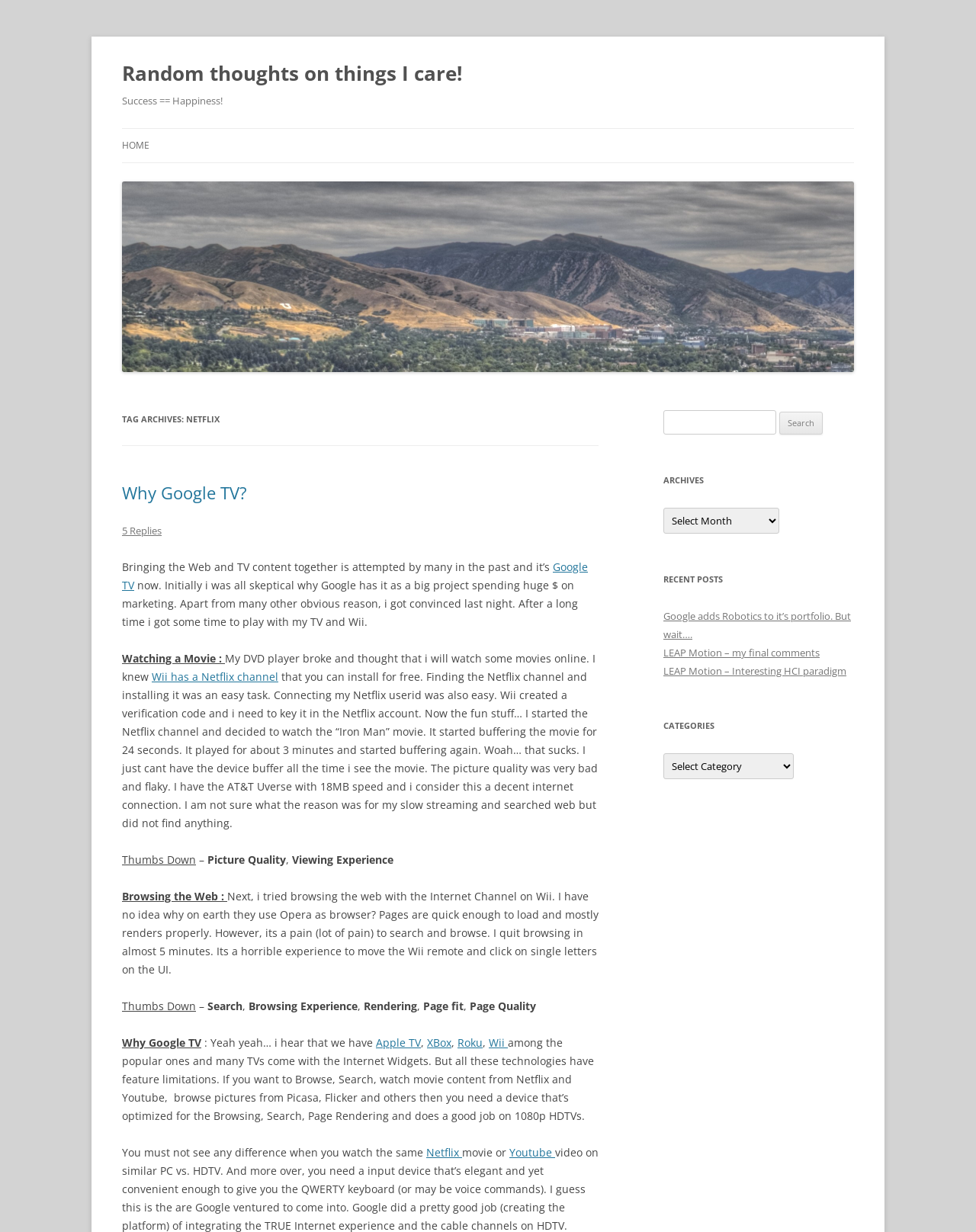Please analyze the image and provide a thorough answer to the question:
What is the purpose of Google TV according to the author?

According to the author, the purpose of Google TV is to provide an optimized browsing and search experience, allowing users to browse, search, and watch movie content from Netflix and Youtube, and browse pictures from Picasa and Flicker, on 1080p HDTVs.